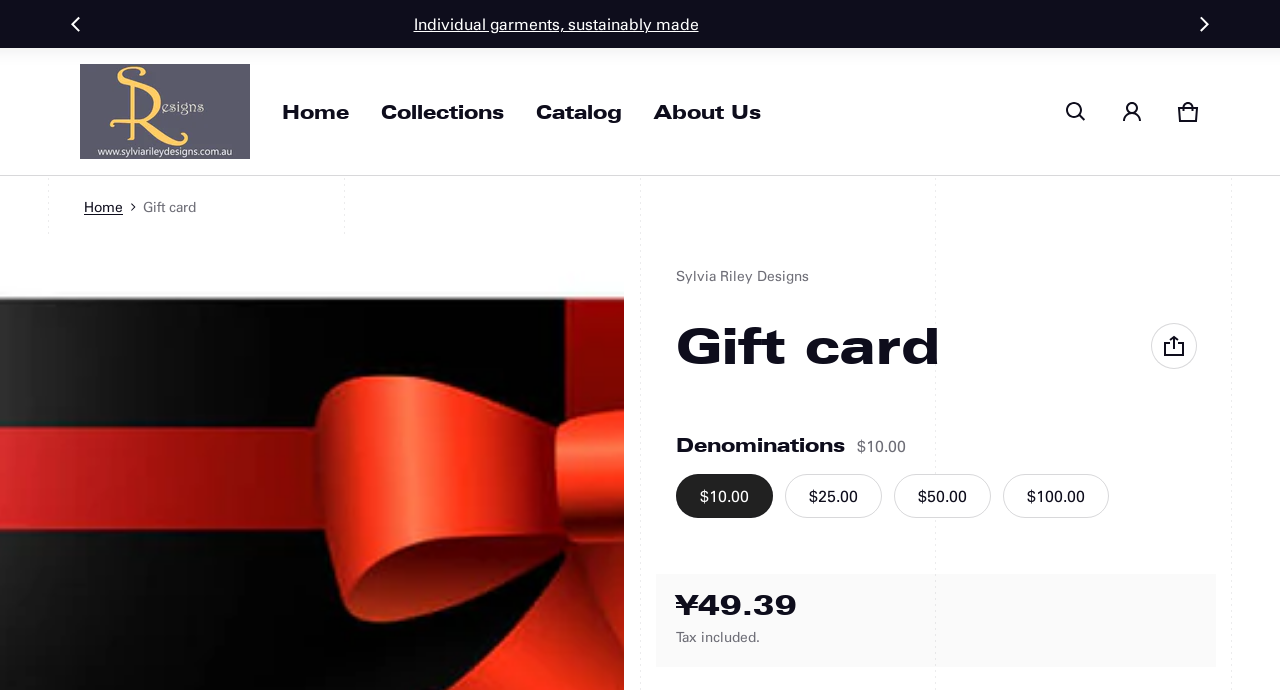Can you provide the bounding box coordinates for the element that should be clicked to implement the instruction: "View cart"?

[0.906, 0.121, 0.95, 0.202]